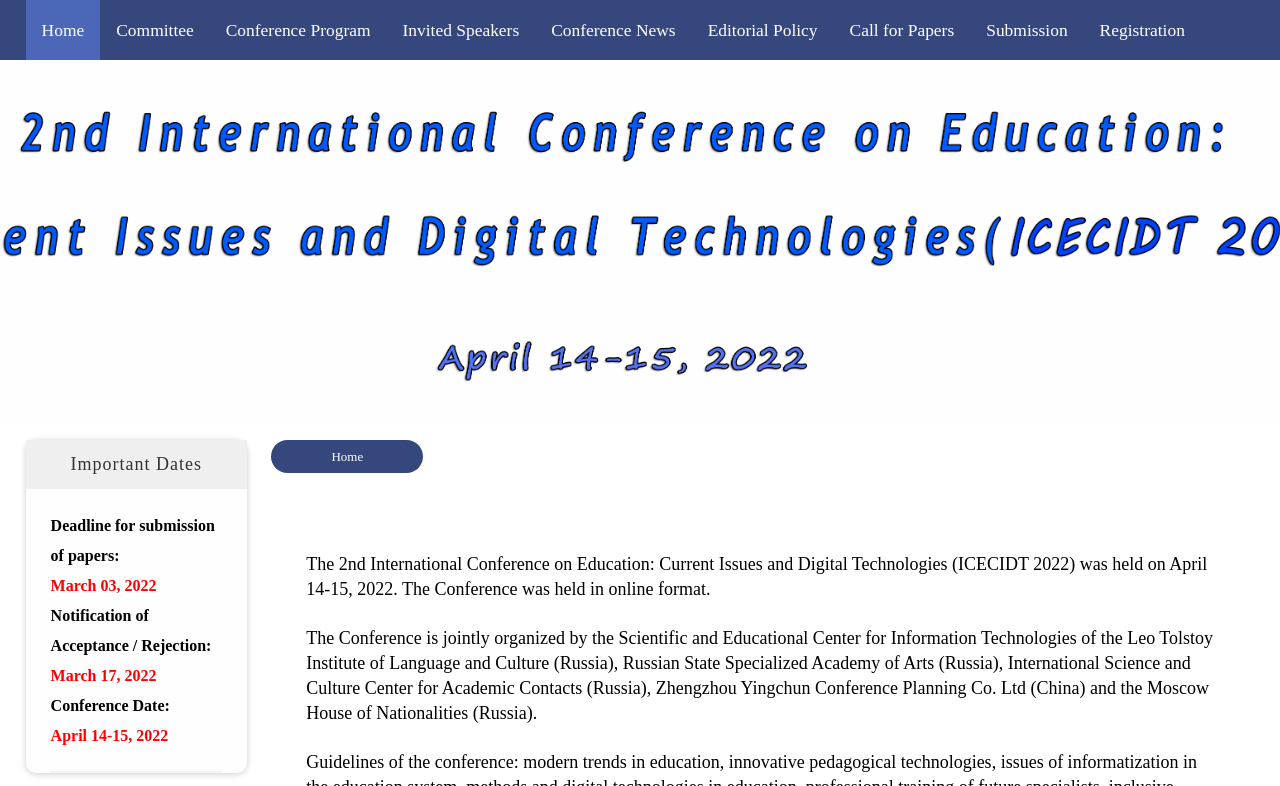Determine the bounding box coordinates of the region I should click to achieve the following instruction: "view calendar". Ensure the bounding box coordinates are four float numbers between 0 and 1, i.e., [left, top, right, bottom].

None